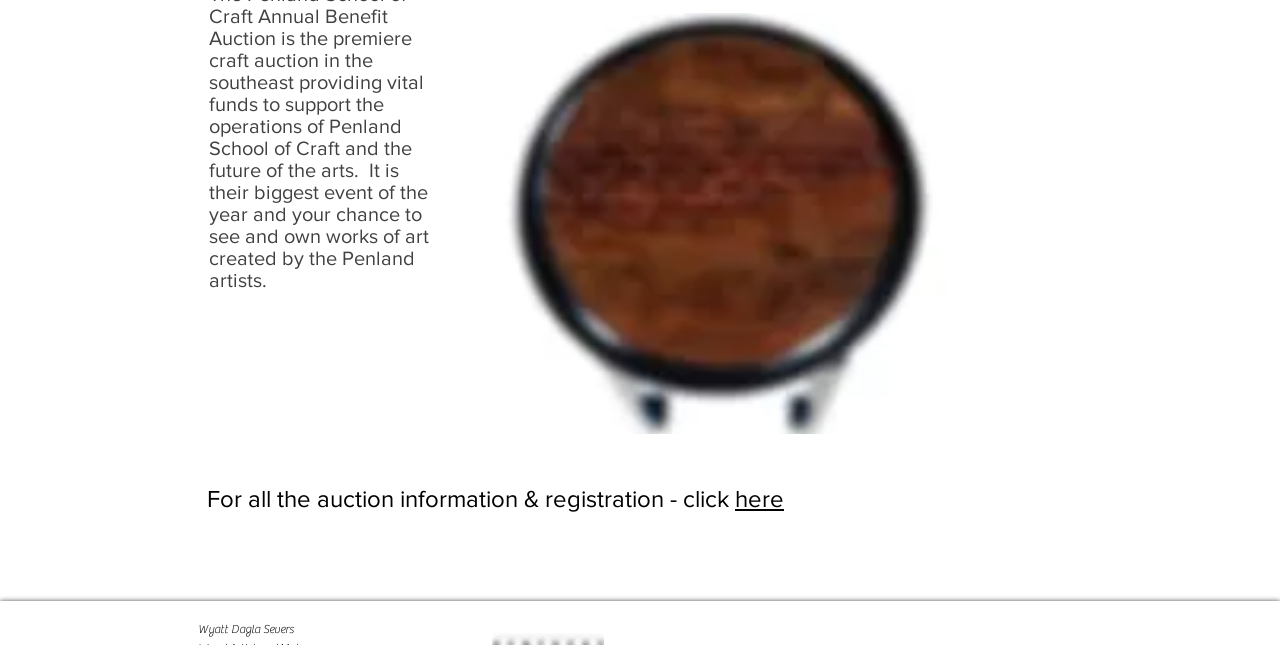Please answer the following question using a single word or phrase: 
What is the name of the person mentioned?

Wyatt Dagla Severs